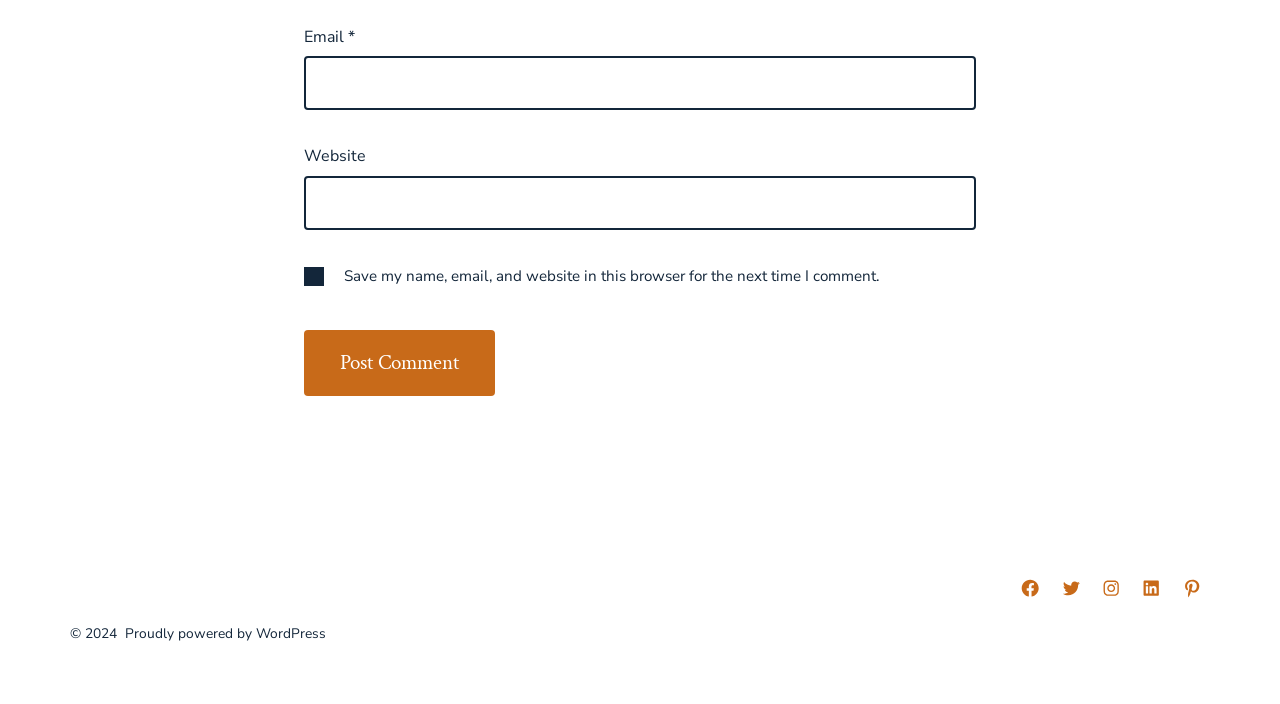Reply to the question with a brief word or phrase: How many social media links are present at the bottom of the page?

5